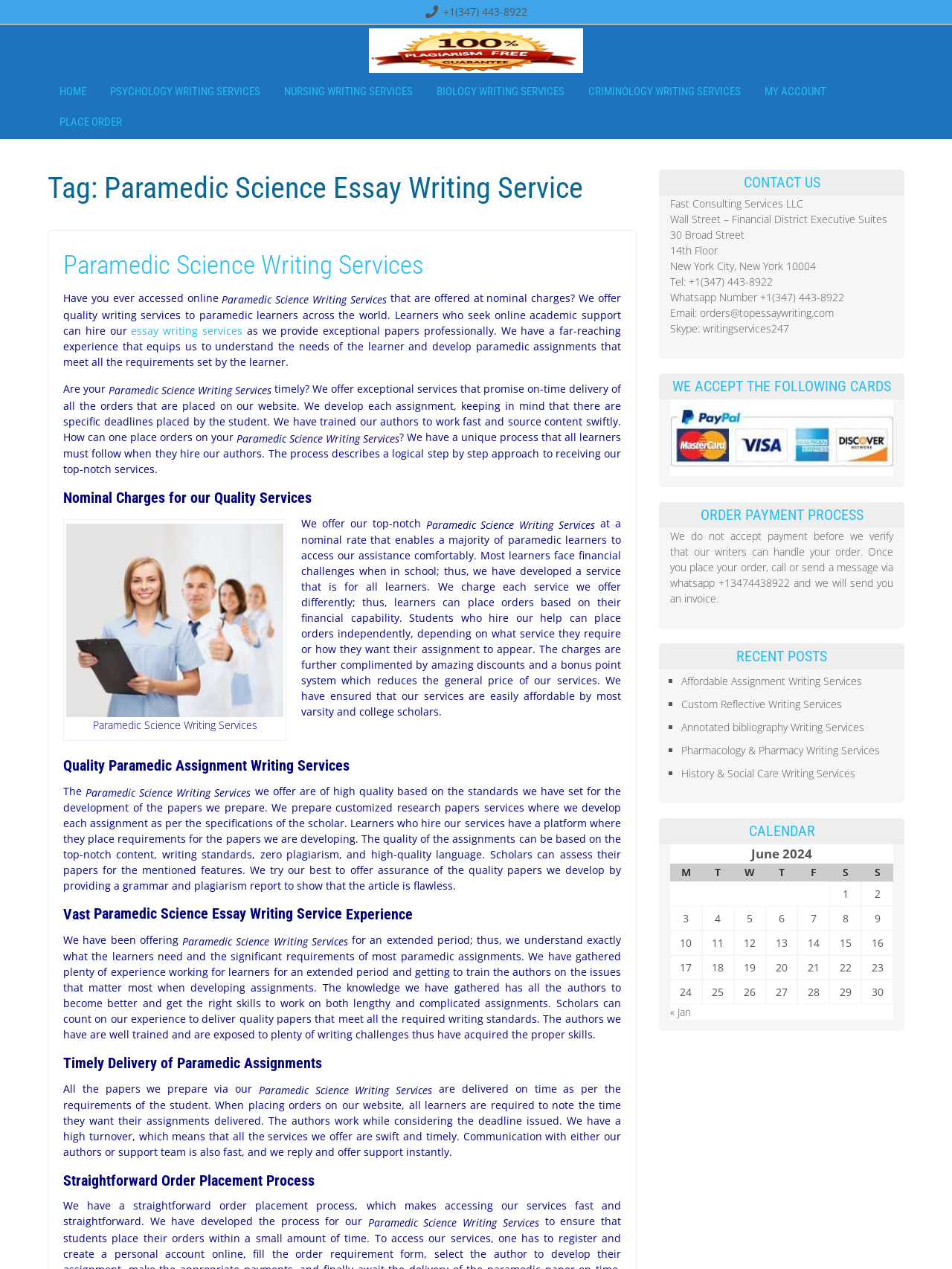From the screenshot, find the bounding box of the UI element matching this description: "TopEssayWriting.Com". Supply the bounding box coordinates in the form [left, top, right, bottom], each a float between 0 and 1.

[0.05, 0.019, 0.95, 0.061]